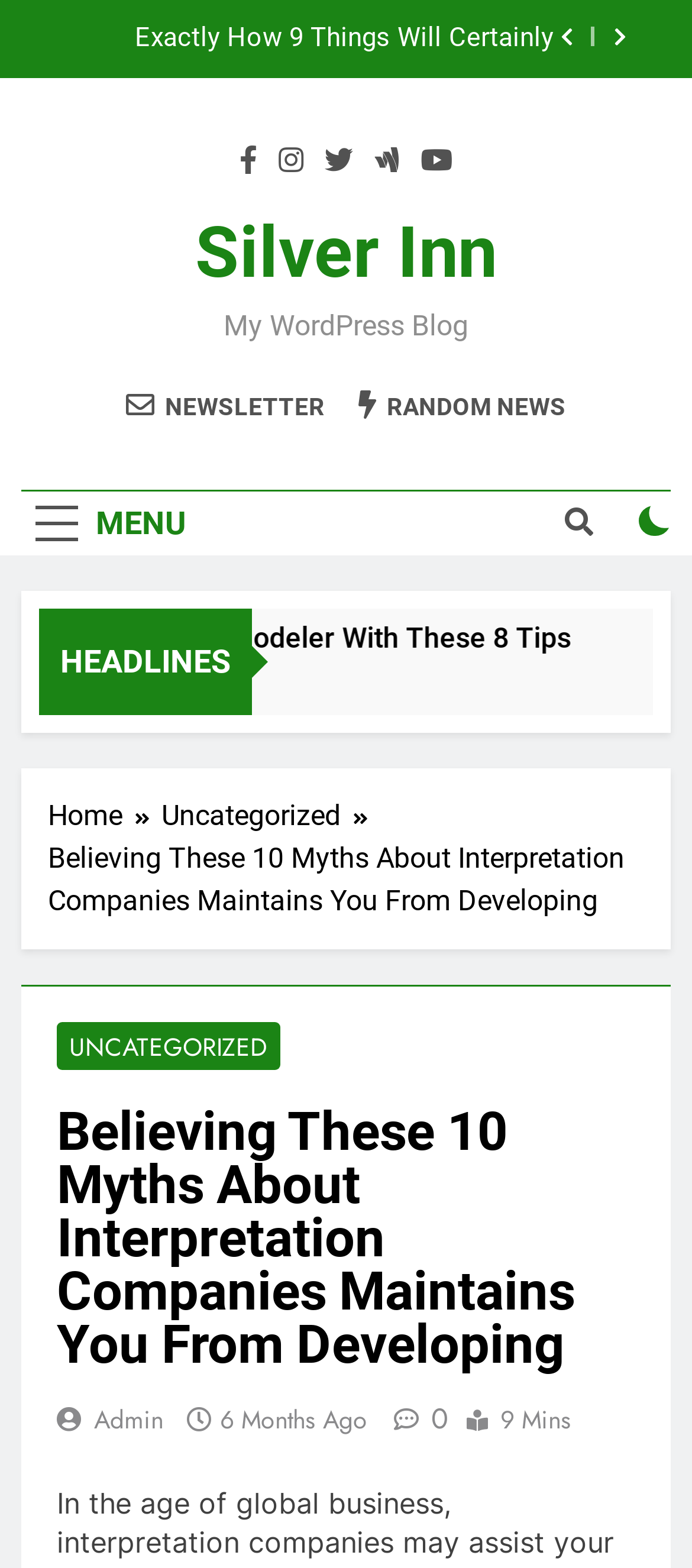Locate the bounding box of the UI element defined by this description: "6 months ago7 months ago". The coordinates should be given as four float numbers between 0 and 1, formatted as [left, top, right, bottom].

[0.318, 0.894, 0.531, 0.917]